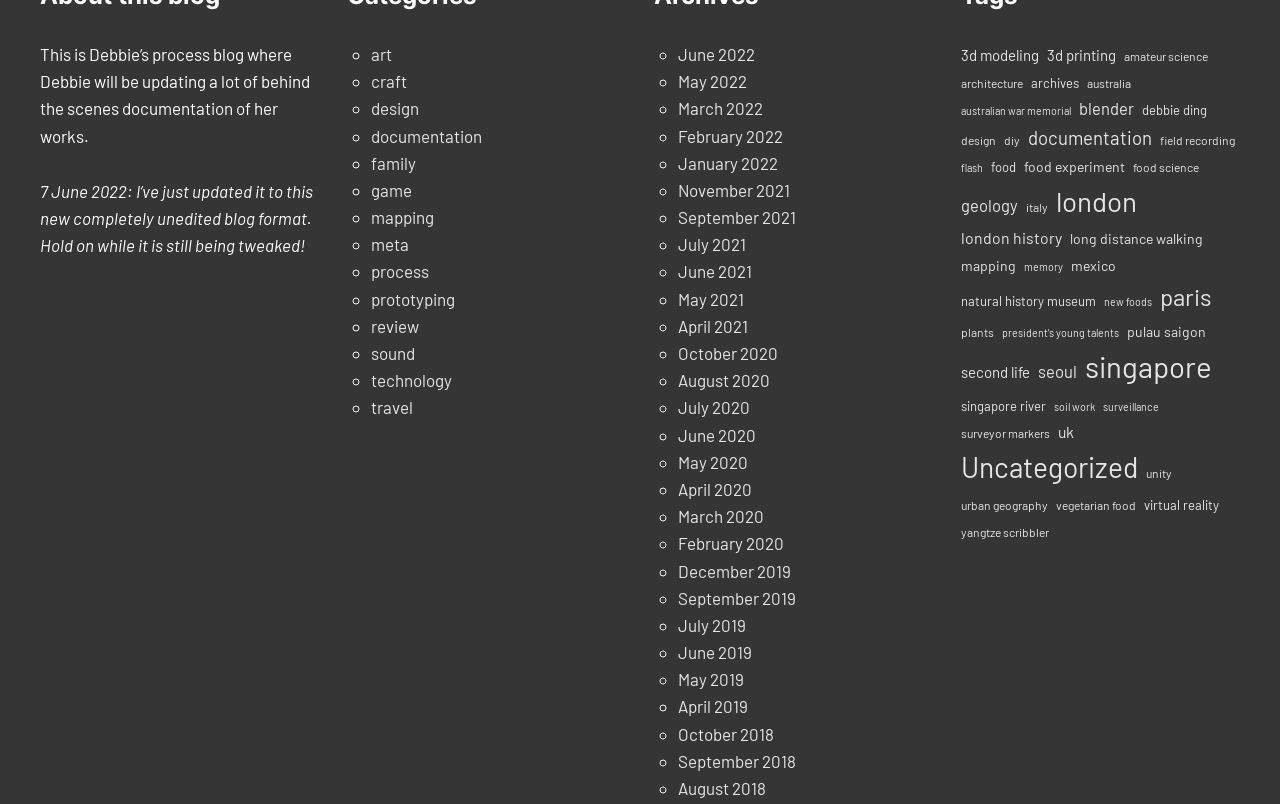Provide a brief response to the question below using a single word or phrase: 
What is the tone of the blog?

Informal